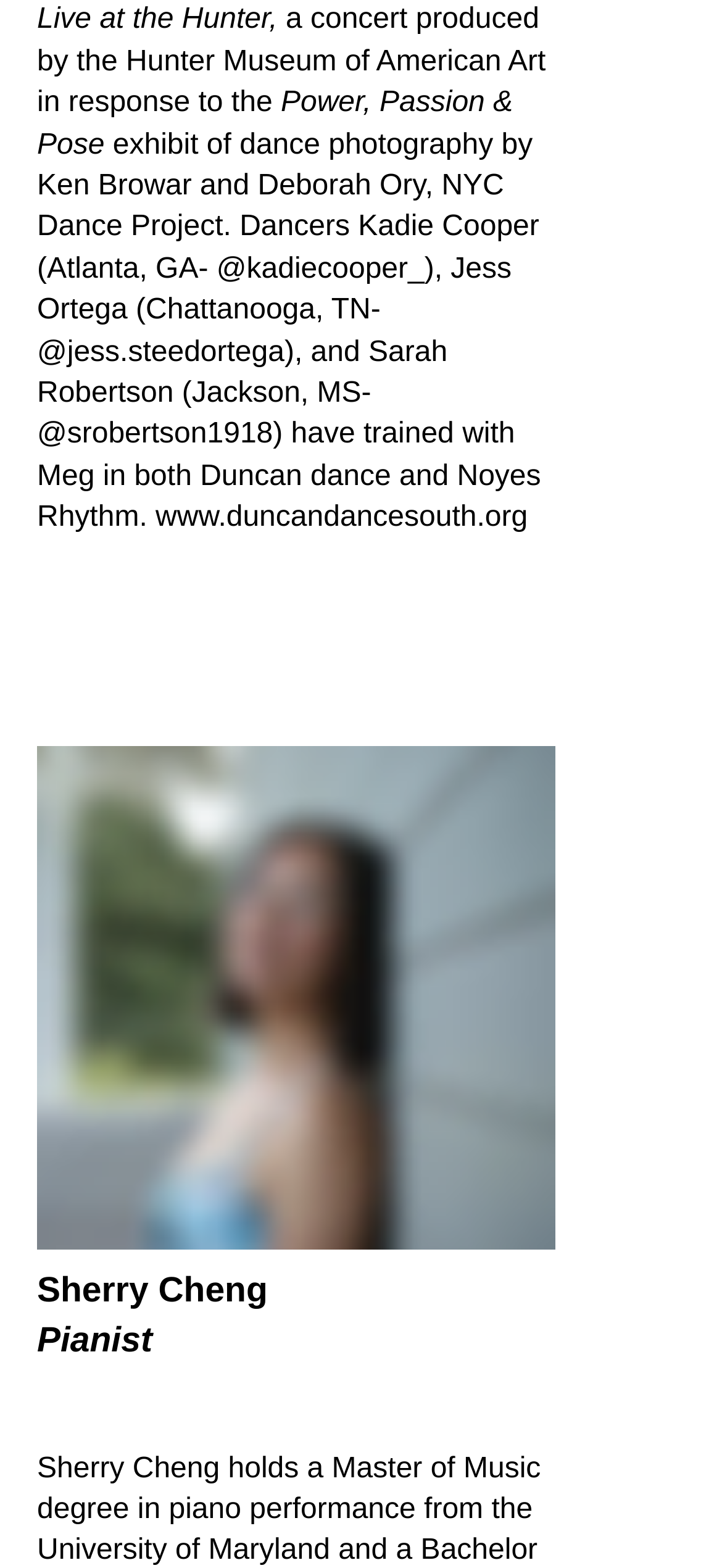Based on the visual content of the image, answer the question thoroughly: How many dancers are mentioned?

The webpage mentions three dancers: Kadie Cooper, Jess Ortega, and Sarah Robertson. Their names are mentioned in the fourth StaticText element, along with their locations and social media handles.